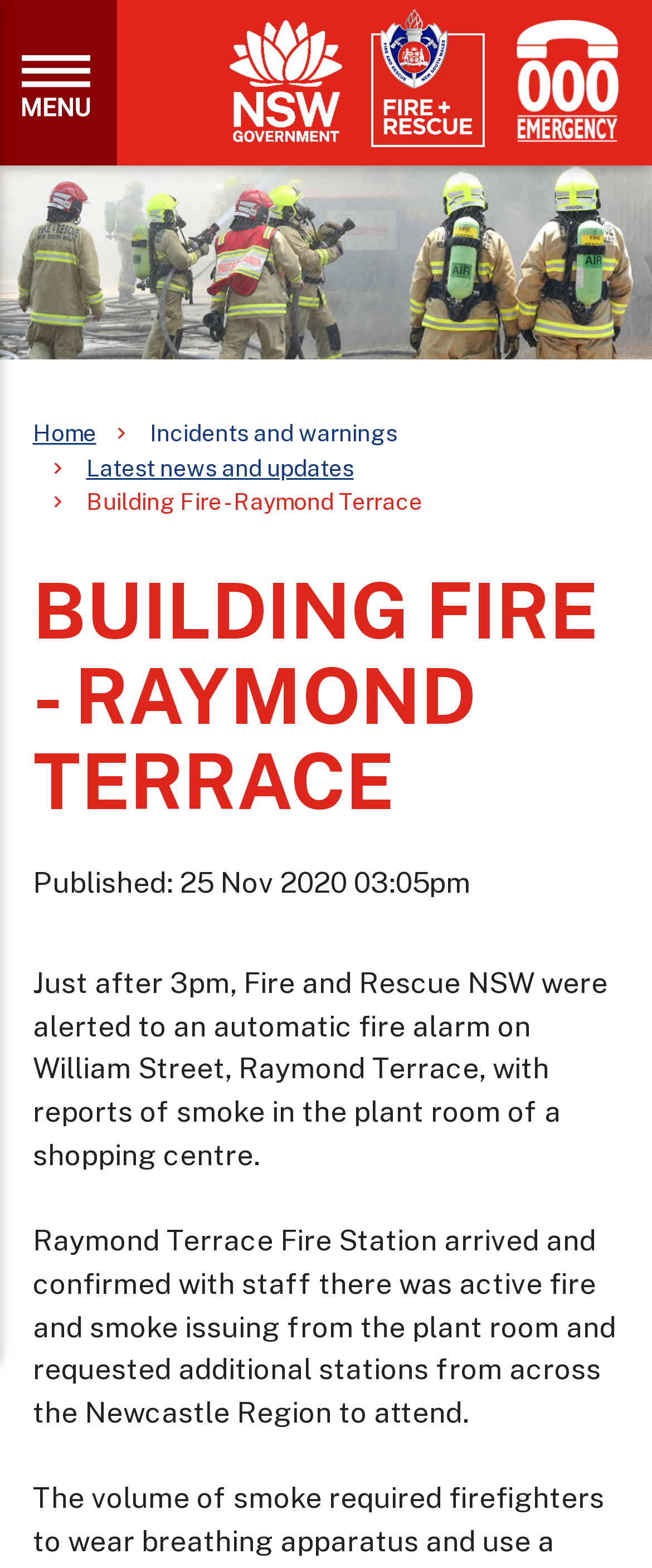What is the location of the building fire?
Answer the question with a detailed and thorough explanation.

The location of the building fire can be determined by reading the static text 'Building Fire - Raymond Terrace' which is a heading on the webpage, and also mentioned in the static text 'Just after 3pm, Fire and Rescue NSW were alerted to an automatic fire alarm on William Street, Raymond Terrace, with reports of smoke in the plant room of a shopping centre.'